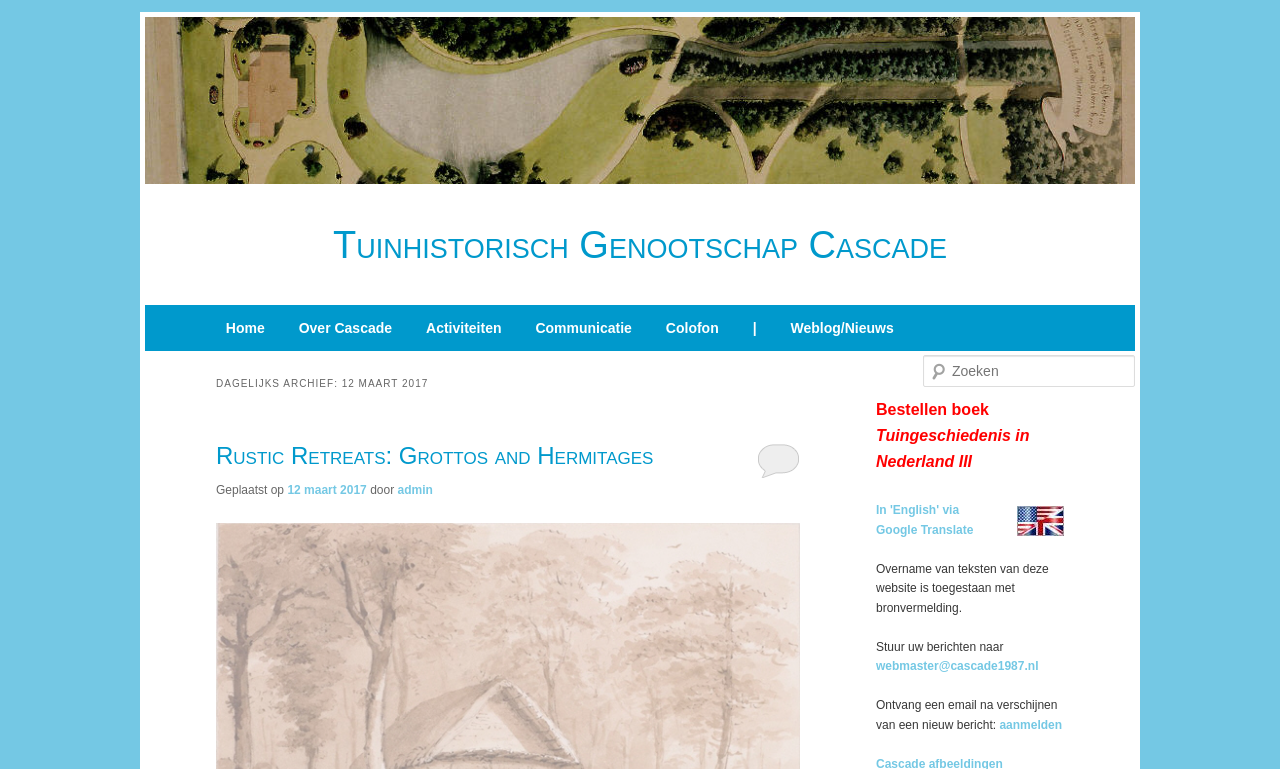Pinpoint the bounding box coordinates of the clickable area necessary to execute the following instruction: "Read the article 'Rustic Retreats: Grottos and Hermitages'". The coordinates should be given as four float numbers between 0 and 1, namely [left, top, right, bottom].

[0.169, 0.574, 0.51, 0.609]